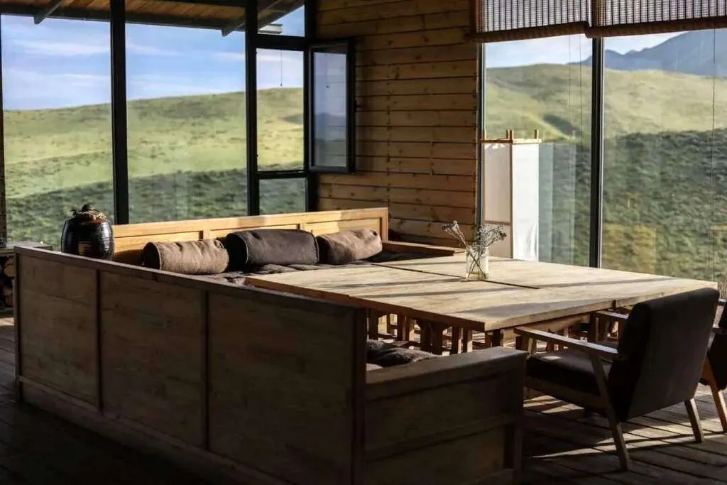What is the material used for the dining area?
Using the image, provide a concise answer in one word or a short phrase.

Wood